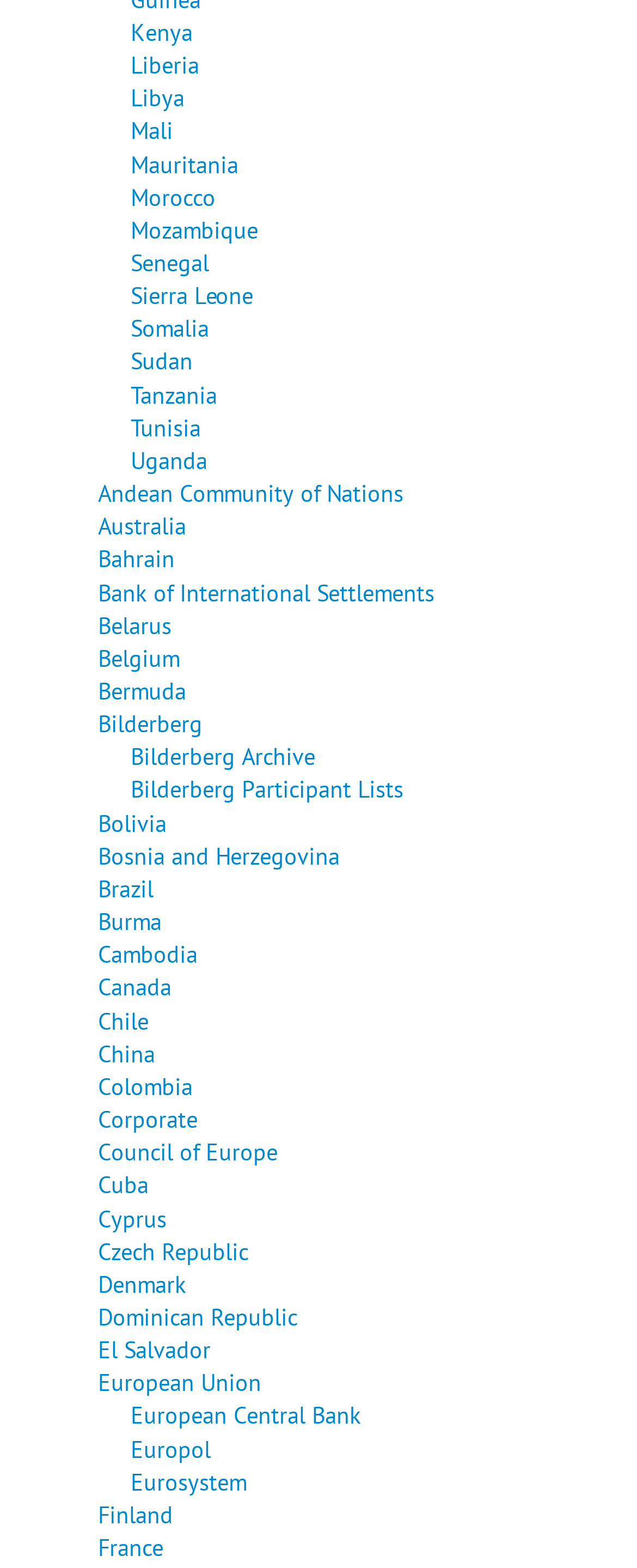Give the bounding box coordinates for the element described by: "Bilderberg Participant Lists".

[0.205, 0.494, 0.633, 0.513]